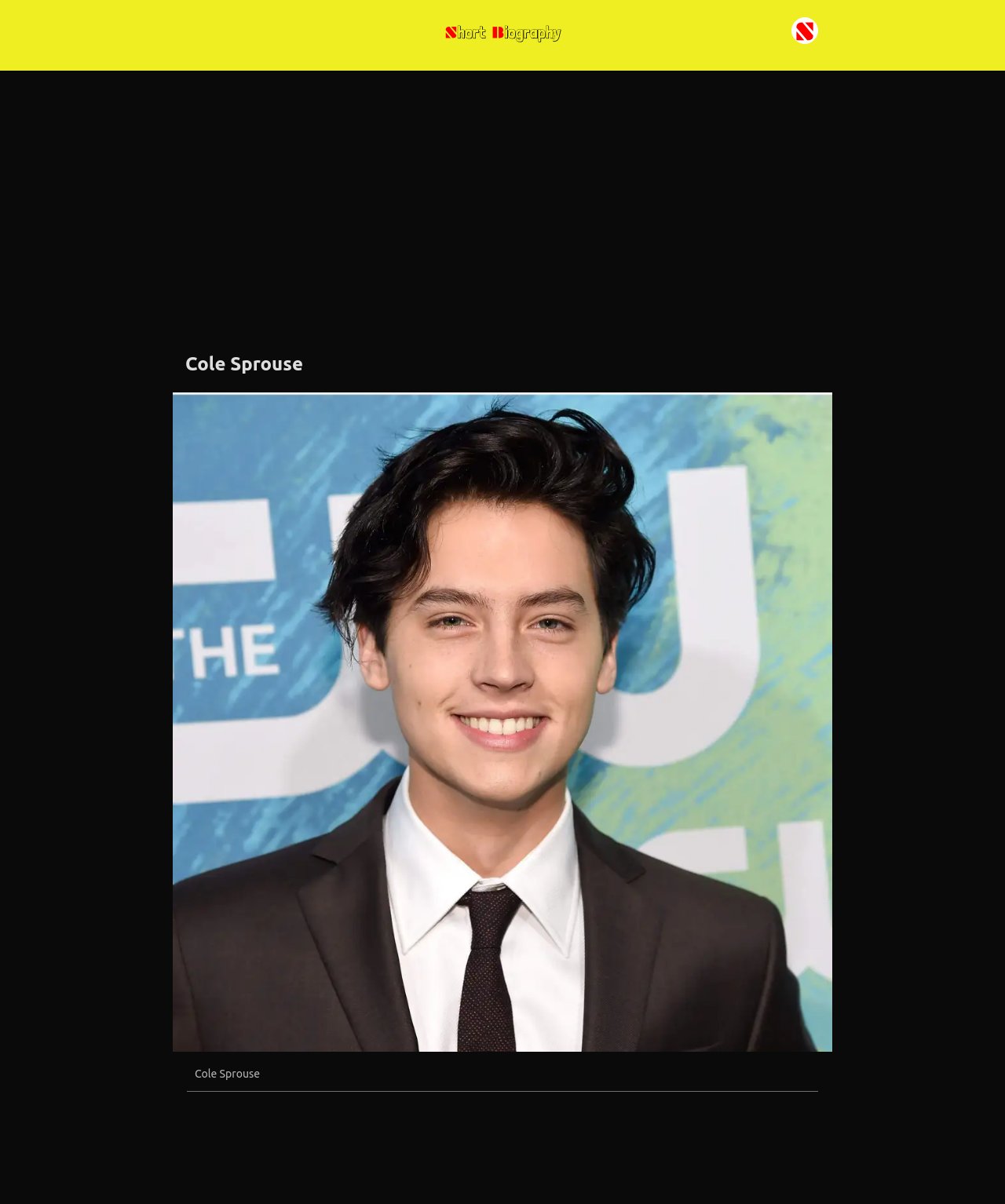Respond to the following query with just one word or a short phrase: 
What is the nationality of Cole Sprouse?

Italian